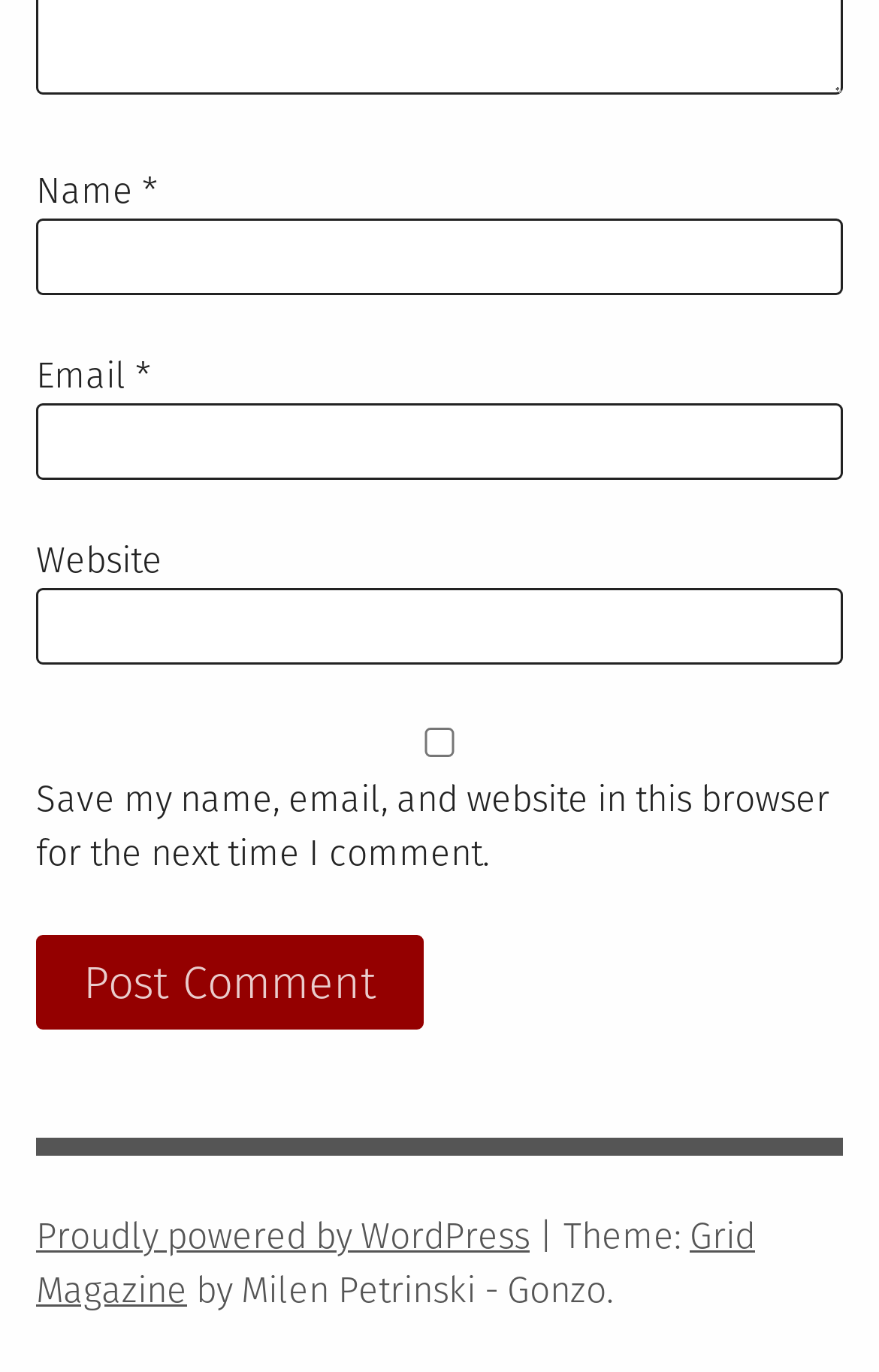What is the purpose of the checkbox?
By examining the image, provide a one-word or phrase answer.

Save comment info